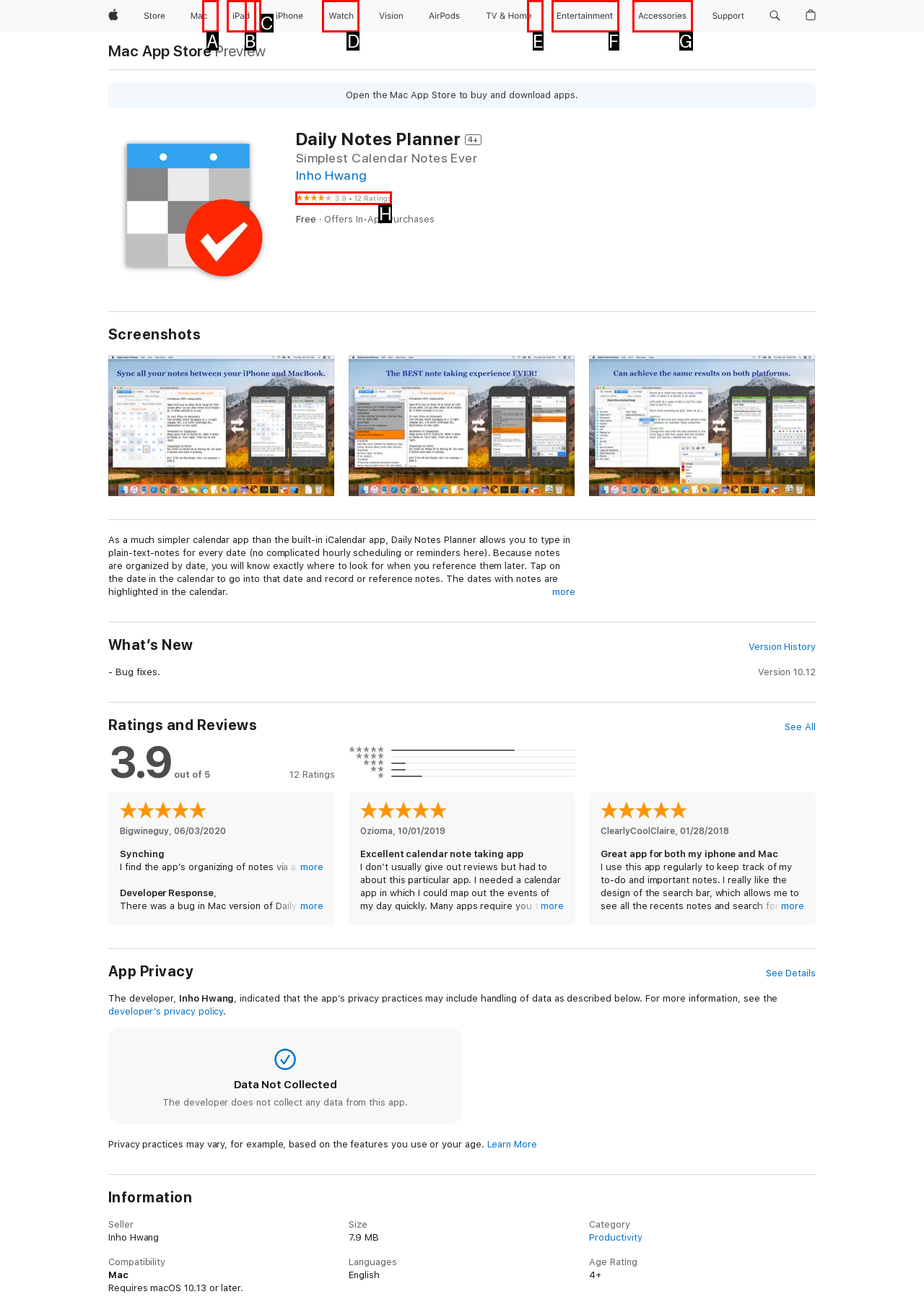Determine which HTML element to click on in order to complete the action: Check ratings.
Reply with the letter of the selected option.

H